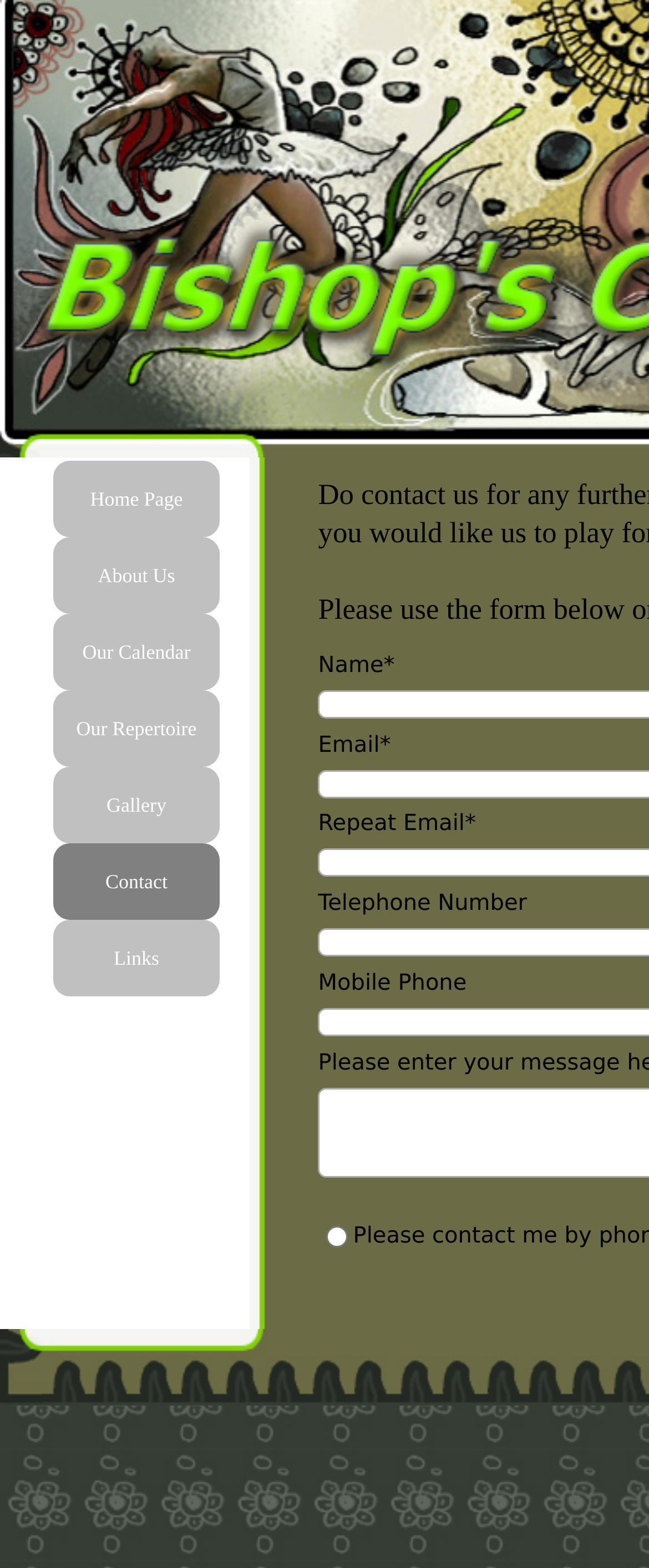What is the purpose of this webpage?
Give a one-word or short phrase answer based on the image.

Contact Page